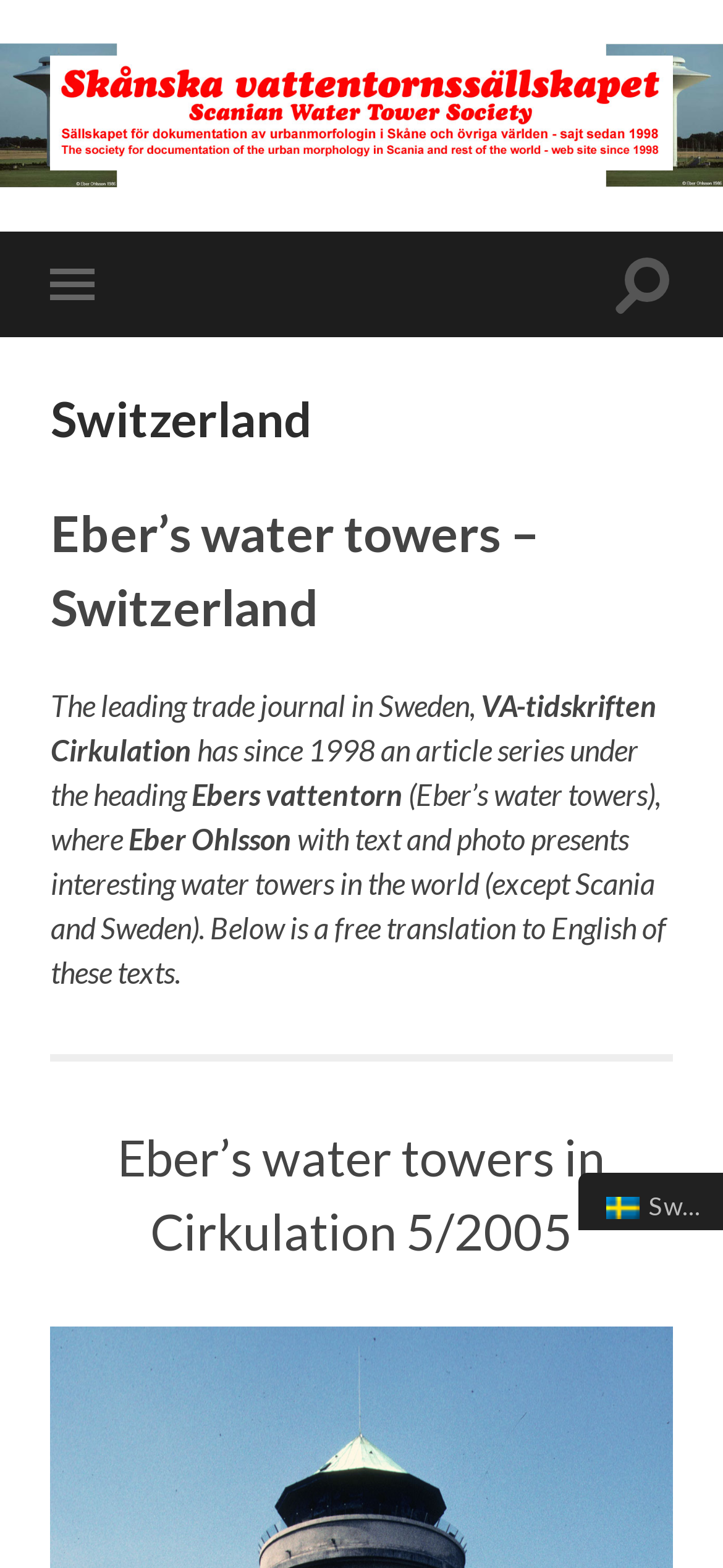Generate a comprehensive caption for the webpage you are viewing.

The webpage is about Eber's water towers in Switzerland, presented by Skånska vattentornssällskapet. At the top, there is a link to Skånska vattentornssällskapet, accompanied by an image, taking up most of the top section. Below this, there are two buttons, one for mobile menu and another for search field, positioned on the left and right sides, respectively.

The main content starts with a heading "Switzerland" followed by a series of static text elements. The first text element reads "Eber's water towers – Switzerland". Below this, there are several paragraphs of text, describing the leading trade journal in Sweden, VA-tidskriften Cirkulation, and its article series on Eber's water towers. The text also mentions Eber Ohlsson, who presents interesting water towers in the world.

After the text, there is a horizontal separator, dividing the content into two sections. Below the separator, there is another text element, "Eber's water towers in Cirkulation 5/2005", and an image of the Swedish flag, positioned on the right side. Overall, the webpage has a simple layout, with a focus on presenting information about Eber's water towers in Switzerland.